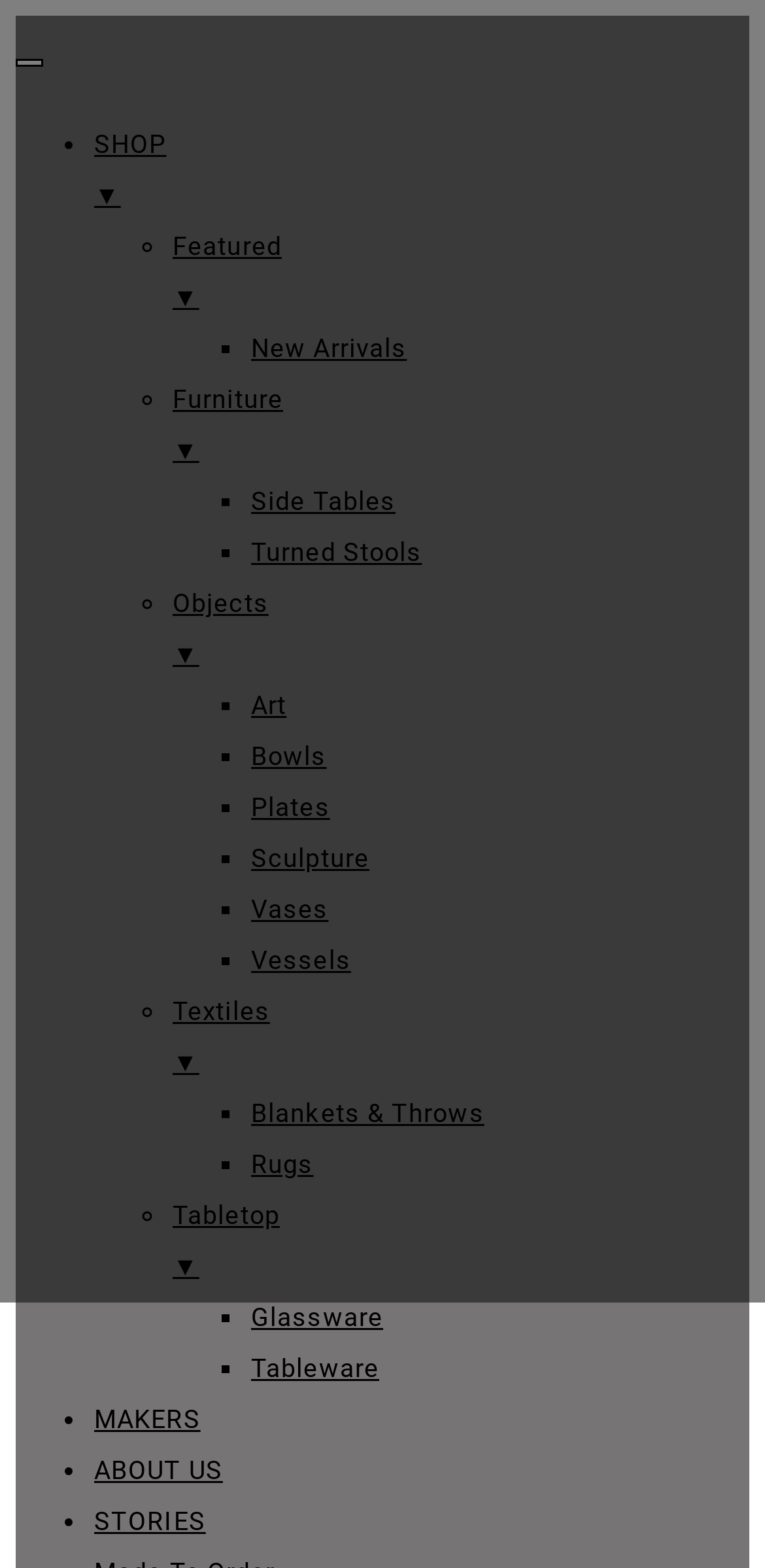Offer a meticulous description of the webpage's structure and content.

The webpage is a shop website, titled "Shop - Studio Nikco". At the top left corner, there is a button labeled "Menu Trigger" that controls a menu. This menu is divided into several categories, including "SHOP", "MAKERS", "ABOUT US", and "STORIES". 

The "SHOP" category is the most prominent, taking up most of the screen space. It is further divided into subcategories, including "Featured", "Furniture", "Objects", "Textiles", and "Tabletop". Each subcategory has its own dropdown menu, listing specific items such as "New Arrivals", "Side Tables", "Art", "Bowls", and "Glassware". 

The menu items are arranged vertically, with the main categories at the top and the subcategories below. The menu items are densely packed, with little space between them. The entire menu system is located on the left side of the screen, leaving the right side relatively empty.